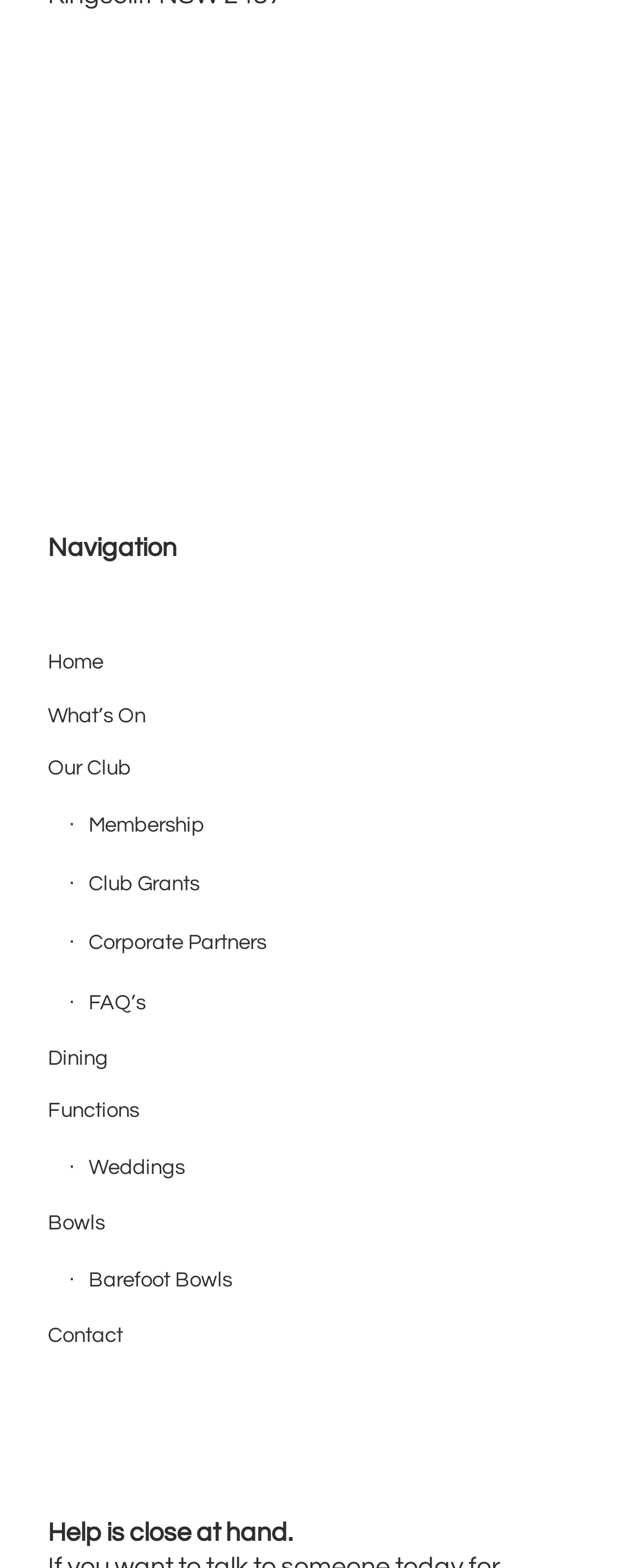Identify the bounding box coordinates for the UI element described as: "alt="Find us on PlayStore"". The coordinates should be provided as four floats between 0 and 1: [left, top, right, bottom].

[0.075, 0.068, 0.28, 0.083]